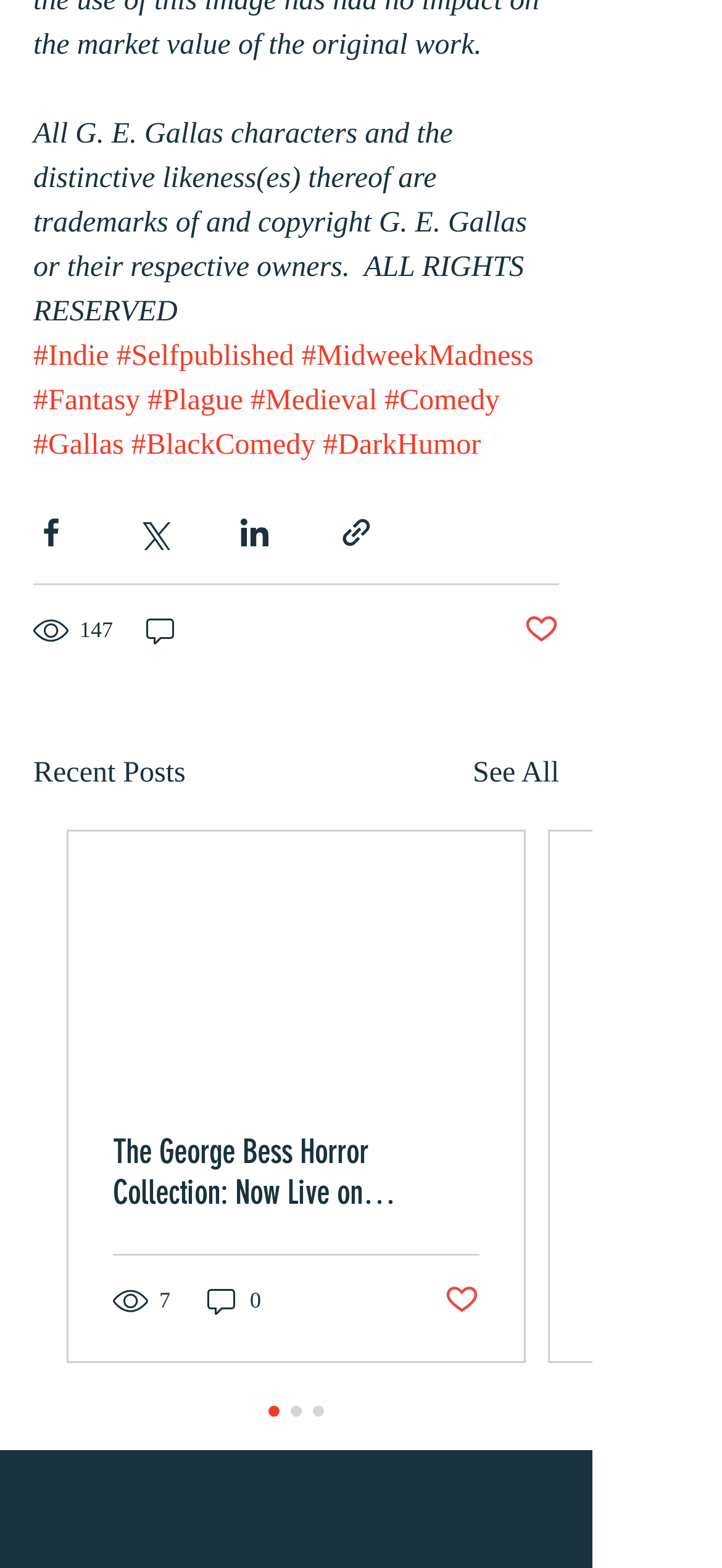What is the category of the post with 147 views?
Refer to the screenshot and answer in one word or phrase.

Gallas